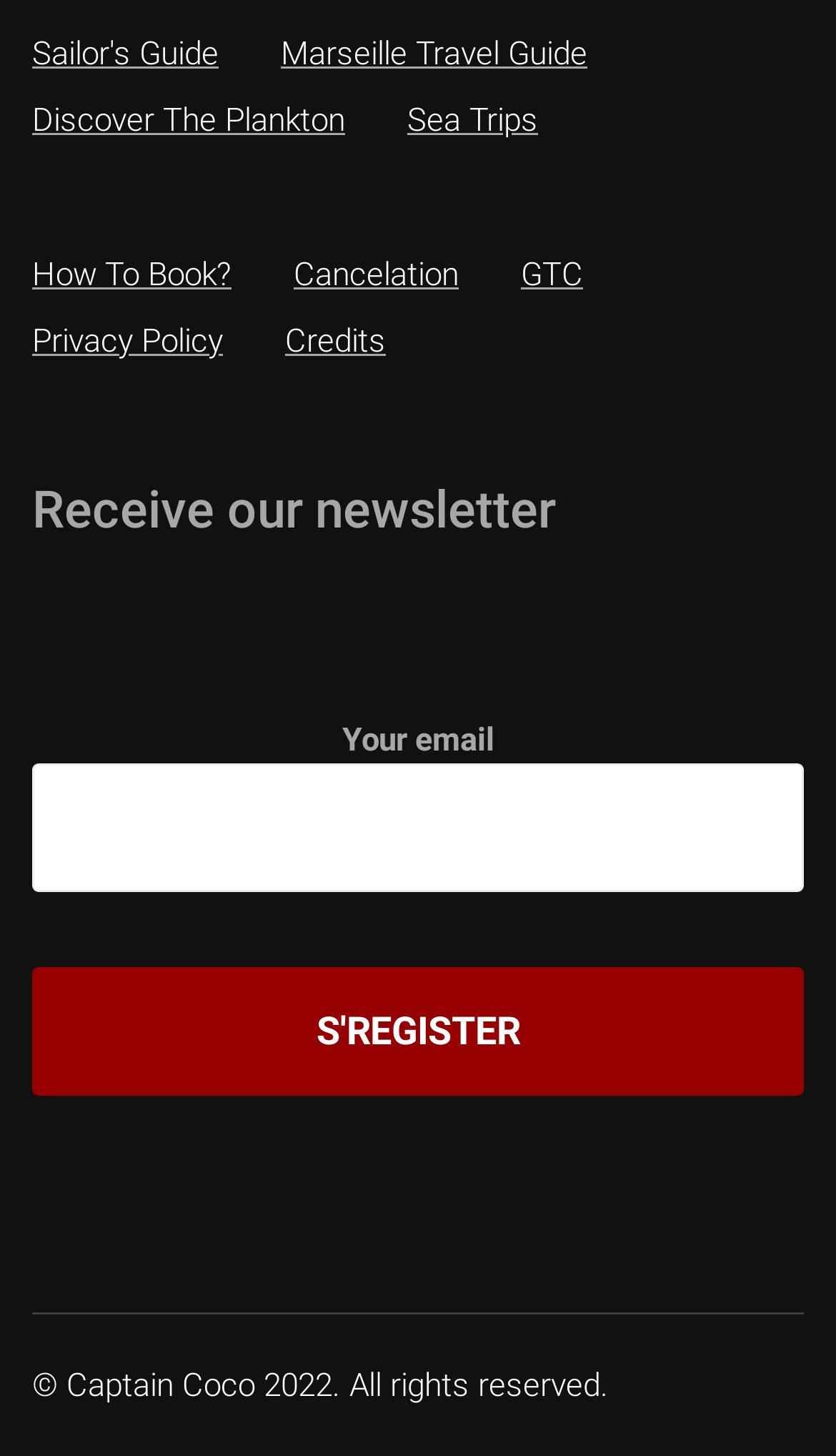Reply to the question with a single word or phrase:
What is the text of the heading above the form?

Receive our newsletter